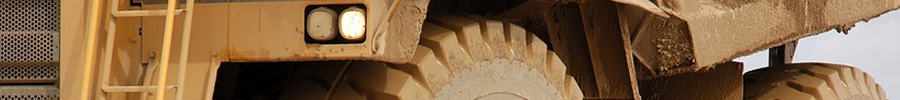Elaborate on the various elements present in the image.

The image depicts a close-up view of heavy mining equipment, specifically focusing on the towering tire of a massive dump truck used in mining operations. The textured surface of the tire, prominently showing tread patterns designed for traction, emphasizes the scale and ruggedness required for heavy-duty tasks. Adjacent to the tire, illuminating lights are visible, suggesting that the vehicle is equipped for operation in low-light conditions. The equipment appears to be coated in a layer of dust, indicative of the challenging environments typical in mining sites. This visual reinforces the operational capabilities and enduring nature of machinery utilized by mining companies, such as Silver Falcon Mining Inc., as referenced in their recent news release concerning ongoing activities and advancements in their underground projects.